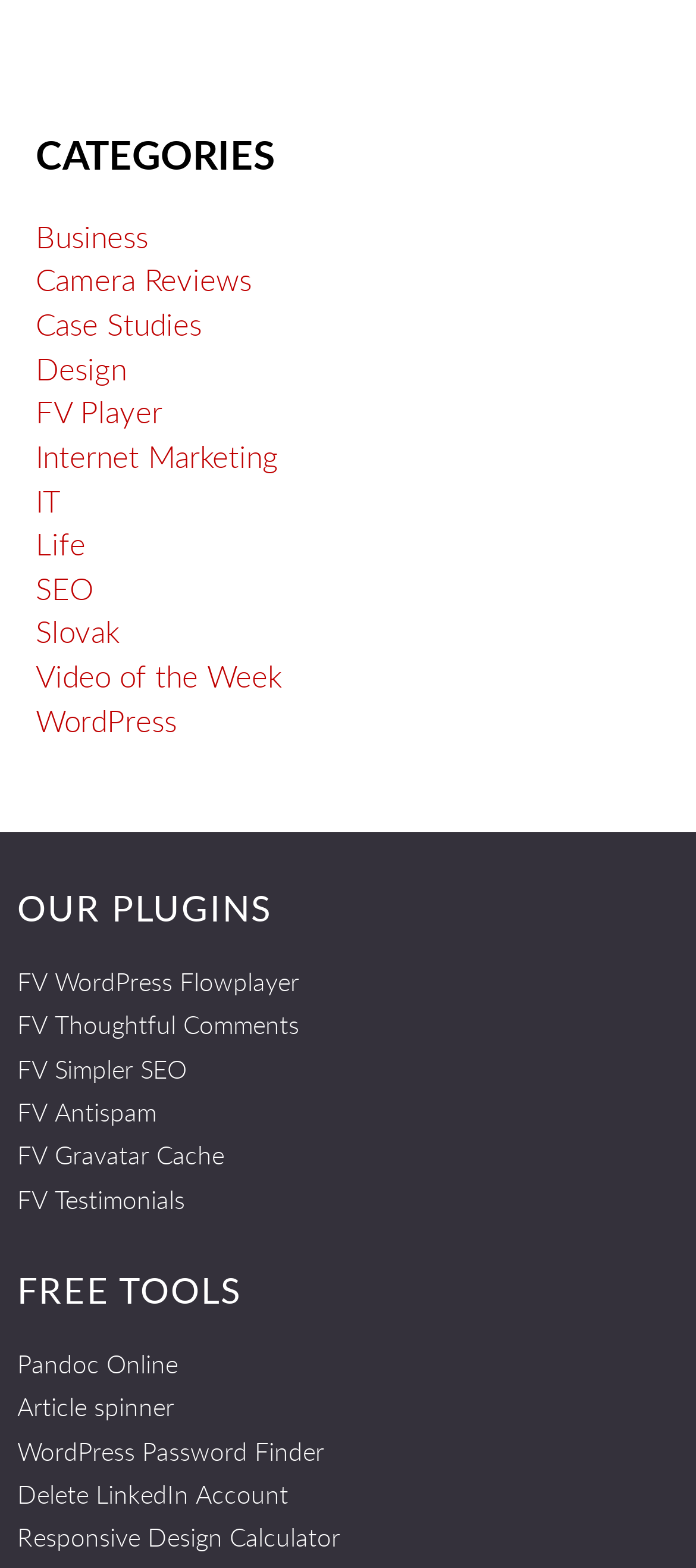Please mark the clickable region by giving the bounding box coordinates needed to complete this instruction: "Visit FV WordPress Flowplayer plugin".

[0.025, 0.615, 0.43, 0.637]